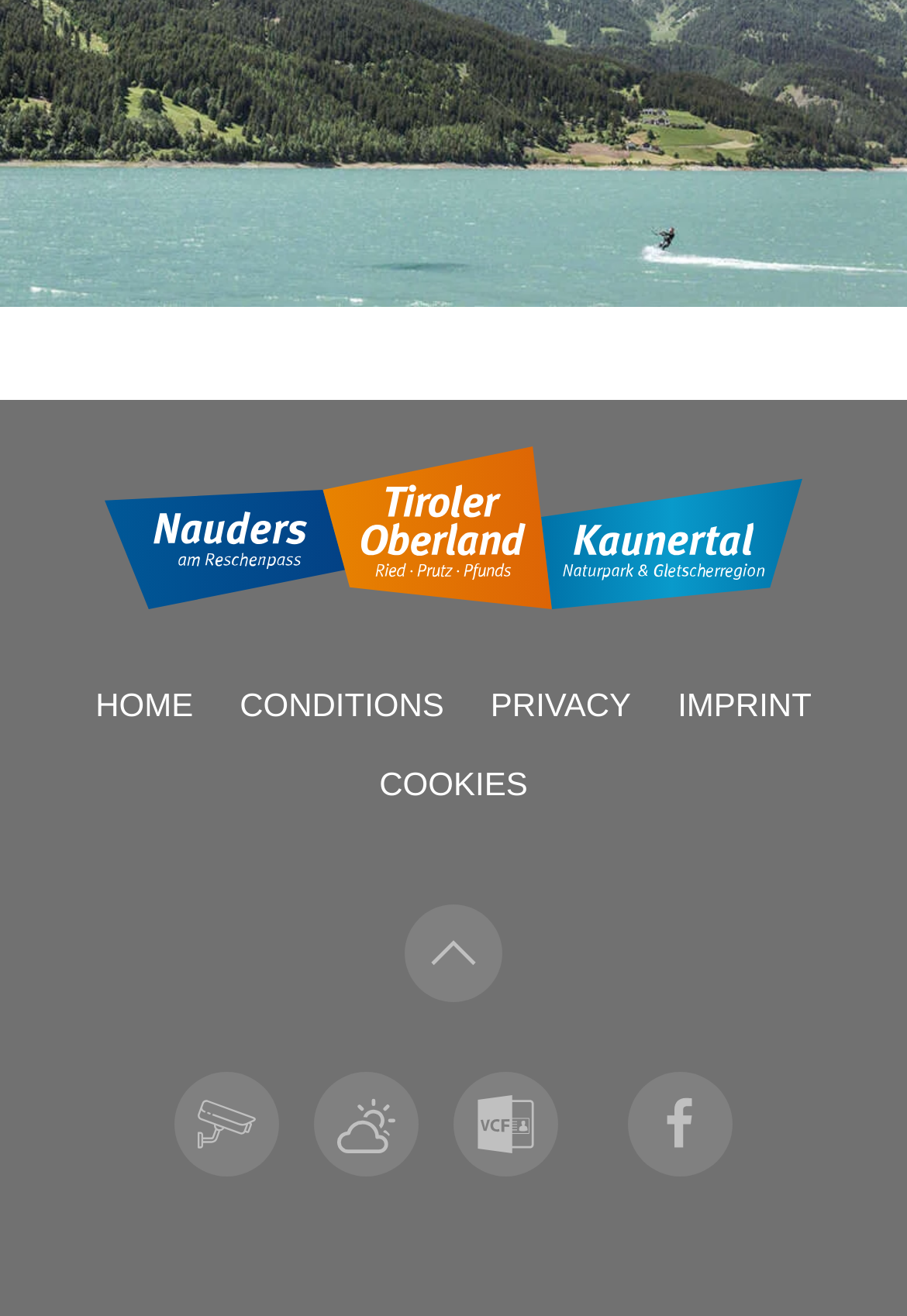Find the bounding box coordinates of the clickable area that will achieve the following instruction: "check weather".

[0.346, 0.815, 0.462, 0.895]